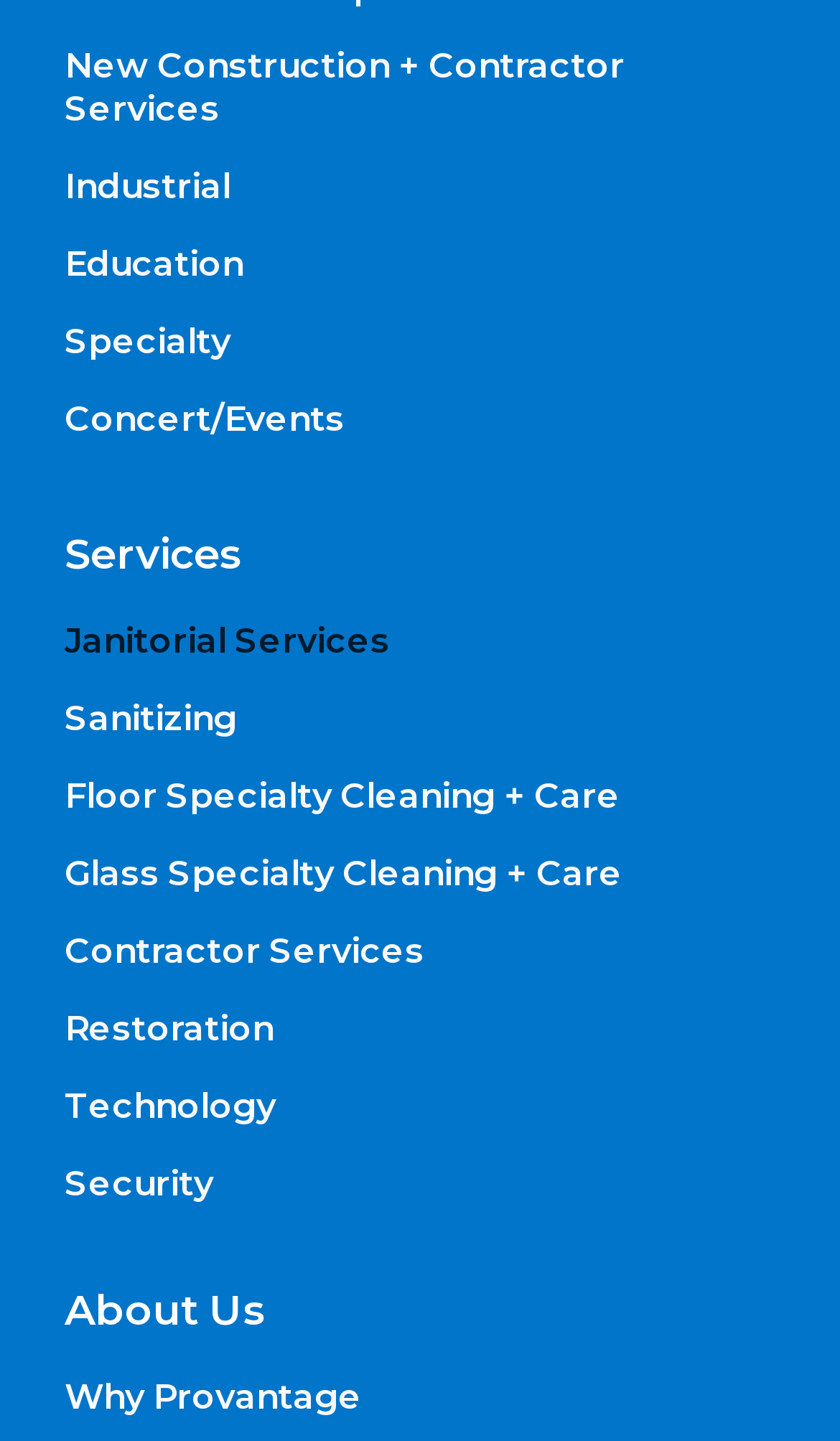Find the bounding box coordinates of the clickable area that will achieve the following instruction: "Learn about Janitorial Services".

[0.077, 0.418, 0.923, 0.472]